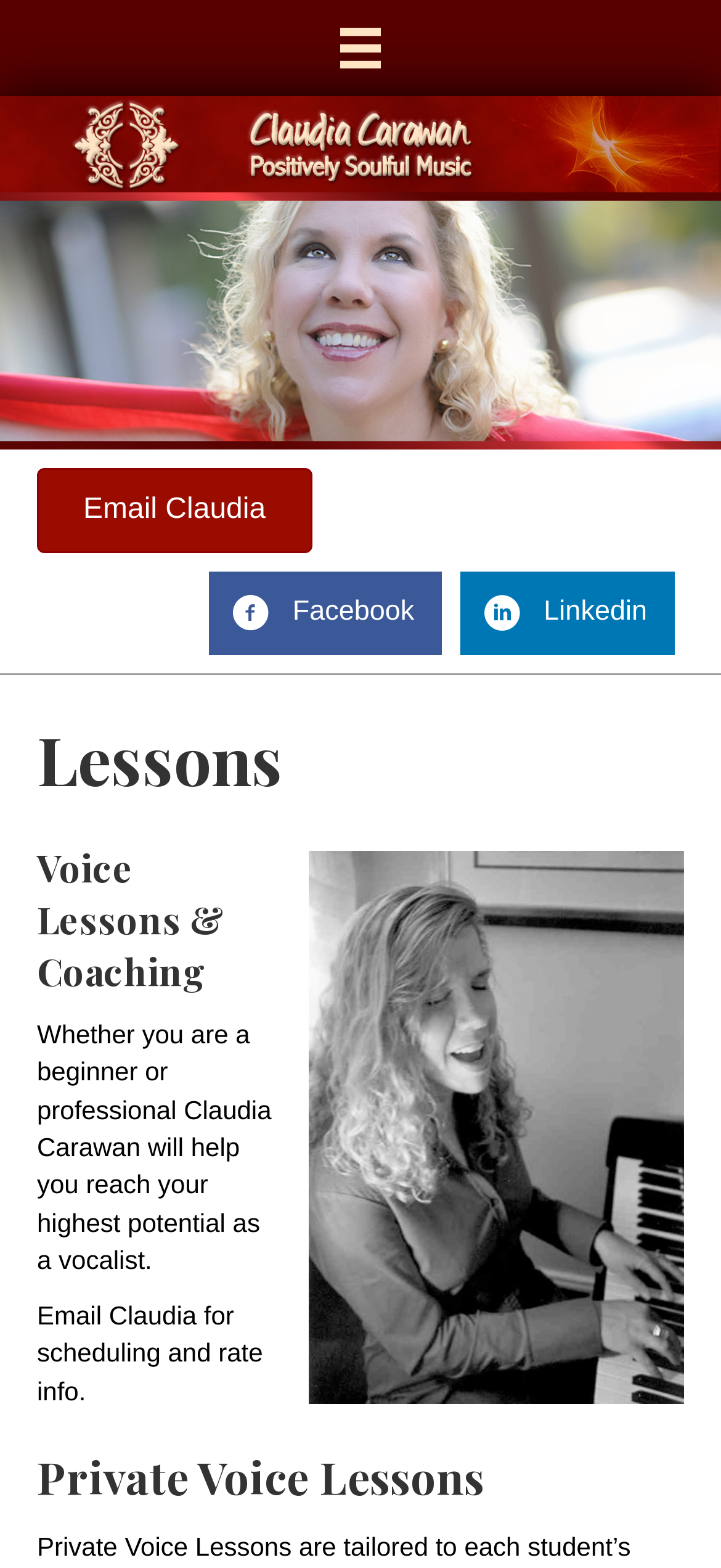Please answer the following question using a single word or phrase: 
What is the purpose of this webpage?

Voice lessons and coaching